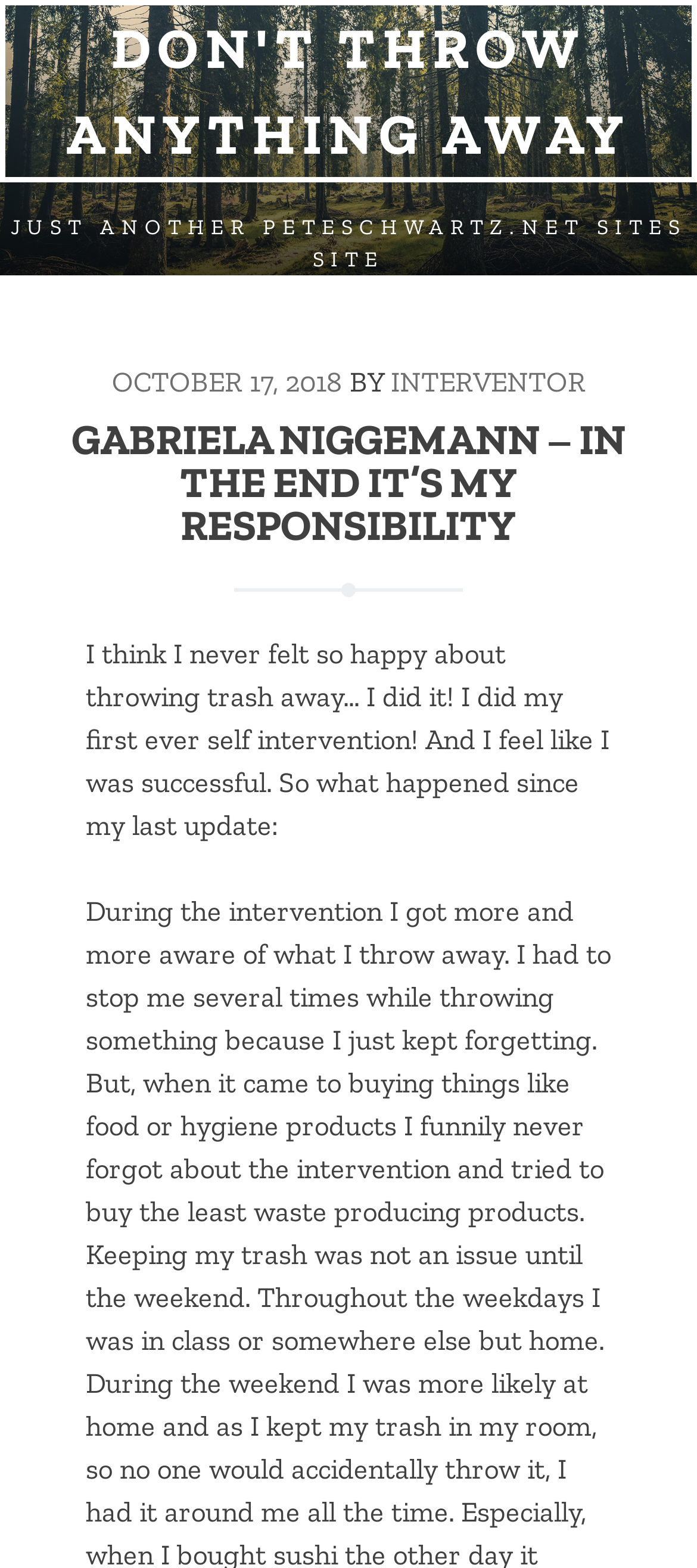What did the blogger try to buy during the intervention?
Examine the image and provide an in-depth answer to the question.

I found what the blogger tried to buy by reading the StaticText element with the text '…when it came to buying things like food or hygiene products I funnily never forgot about the intervention and tried to buy the least waste producing products.' which is a child of the HeaderAsNonLandmark element.